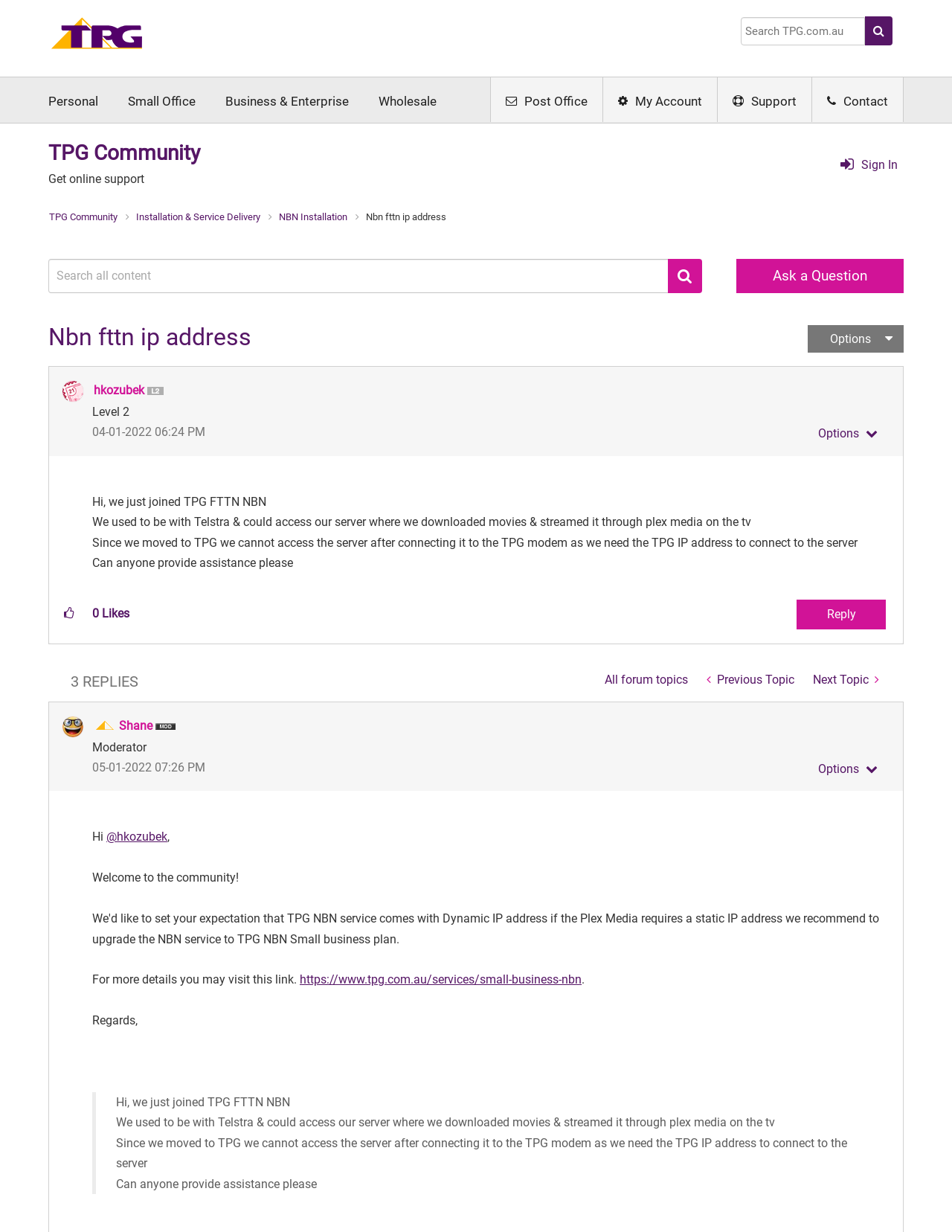Locate the bounding box coordinates of the item that should be clicked to fulfill the instruction: "View profile of hkozubek".

[0.098, 0.311, 0.152, 0.323]